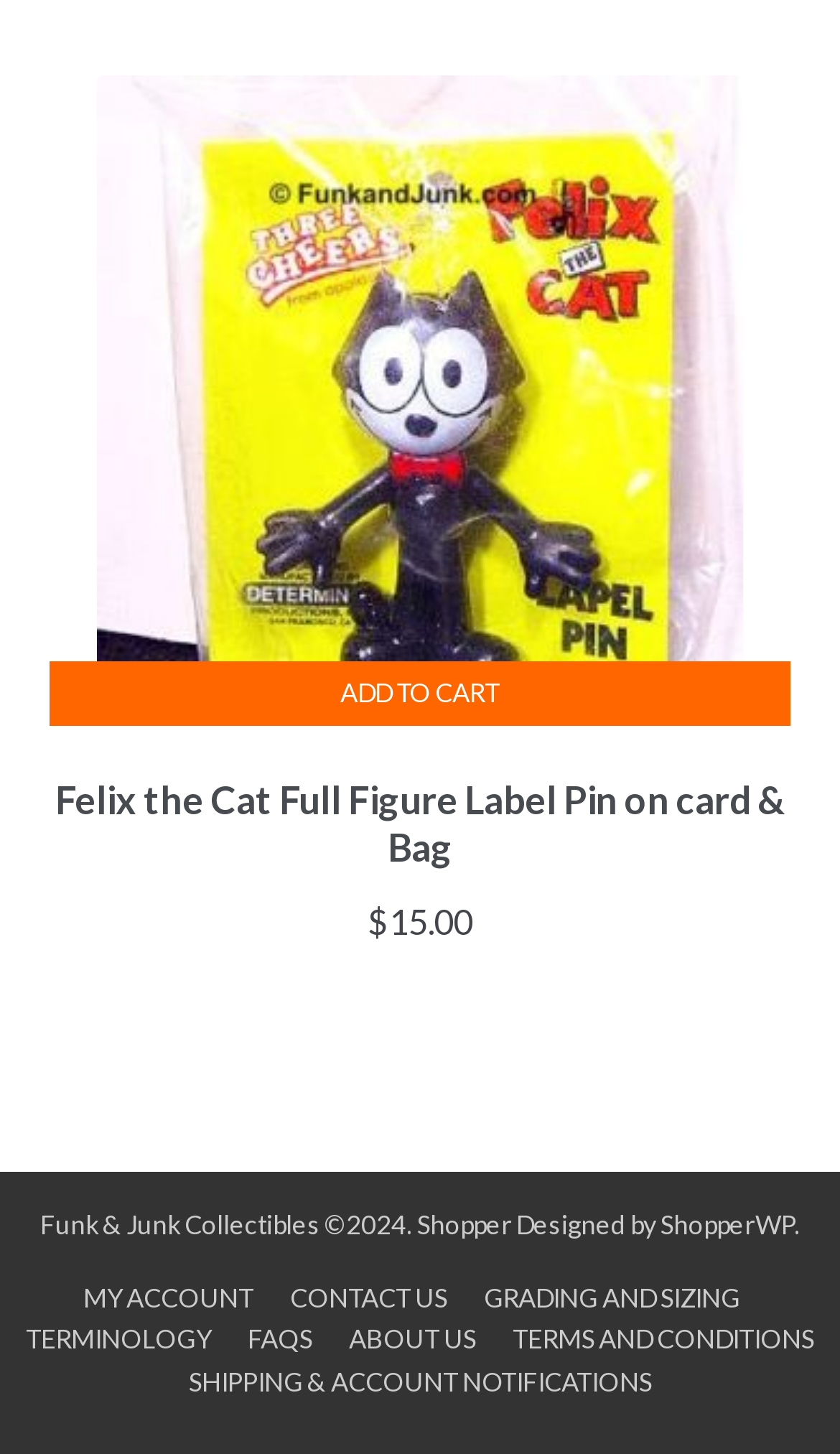Using the provided element description: "Terminology", identify the bounding box coordinates. The coordinates should be four floats between 0 and 1 in the order [left, top, right, bottom].

[0.012, 0.91, 0.271, 0.932]